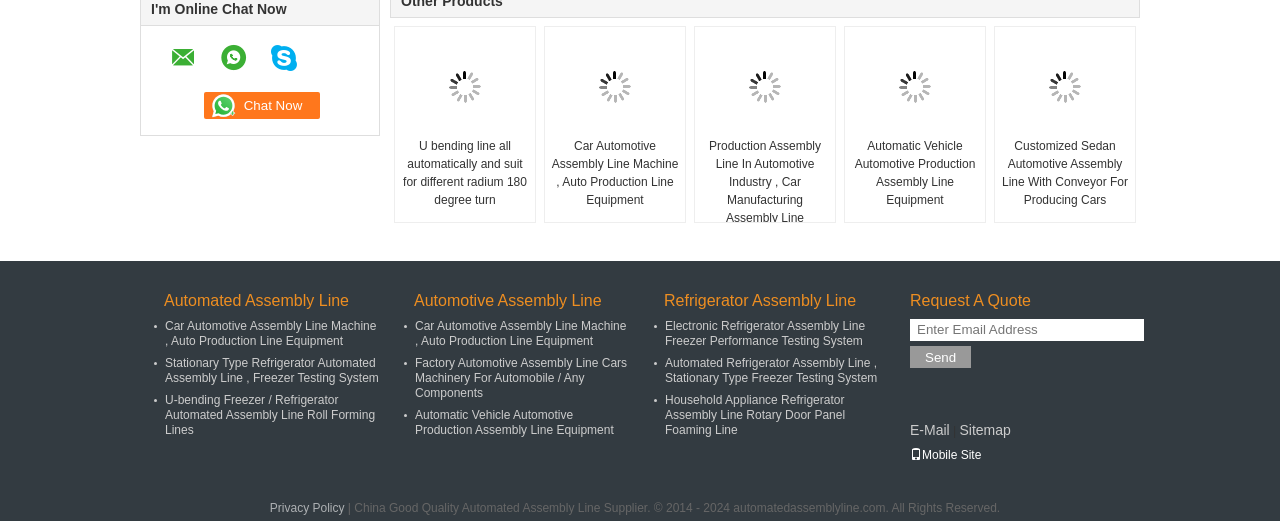Please locate the bounding box coordinates of the element that needs to be clicked to achieve the following instruction: "View privacy policy". The coordinates should be four float numbers between 0 and 1, i.e., [left, top, right, bottom].

[0.211, 0.962, 0.269, 0.988]